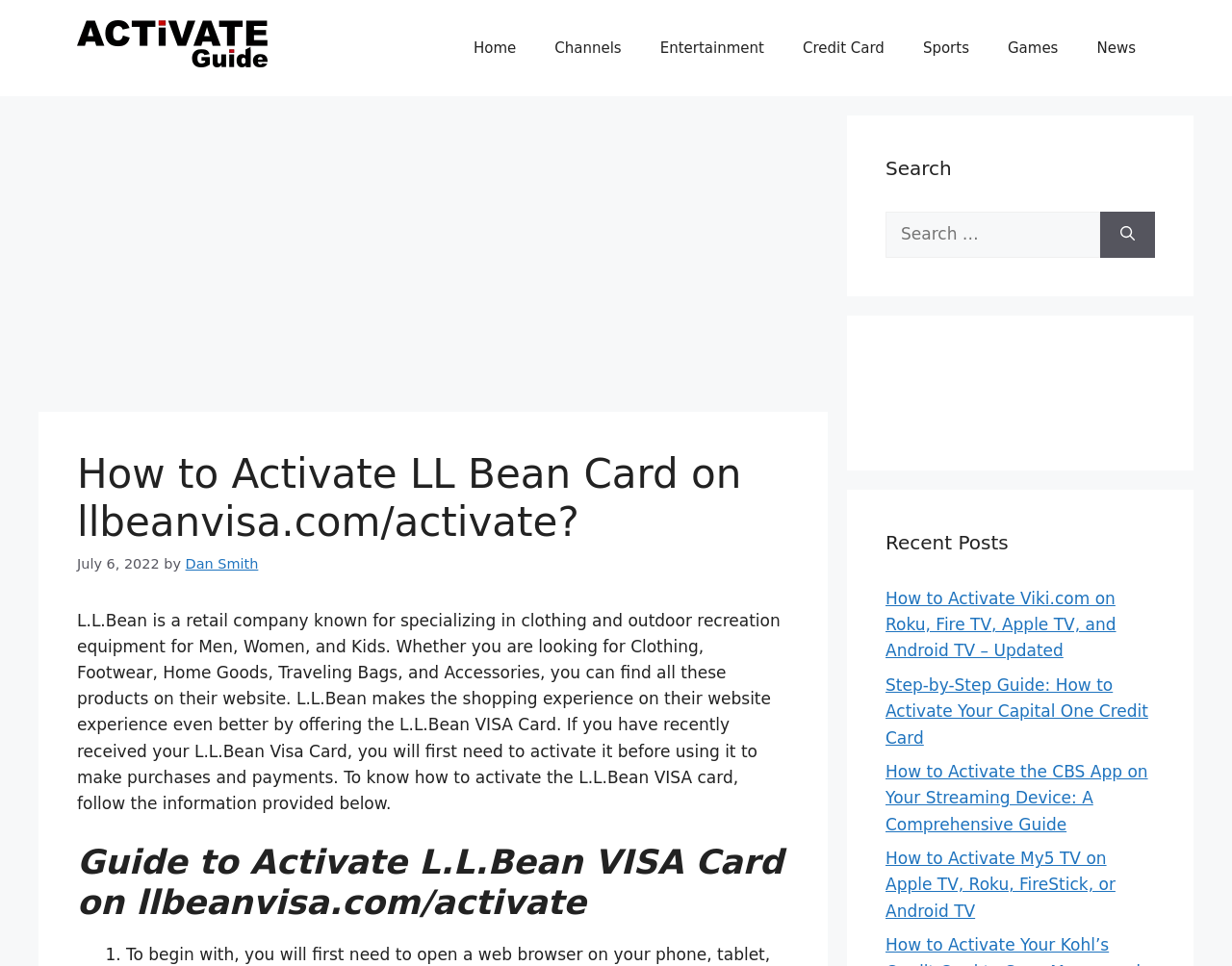What is required to be done with the L.L.Bean Visa Card before using it?
Please craft a detailed and exhaustive response to the question.

According to the webpage, if you have recently received your L.L.Bean Visa Card, you will first need to activate it before using it to make purchases and payments.